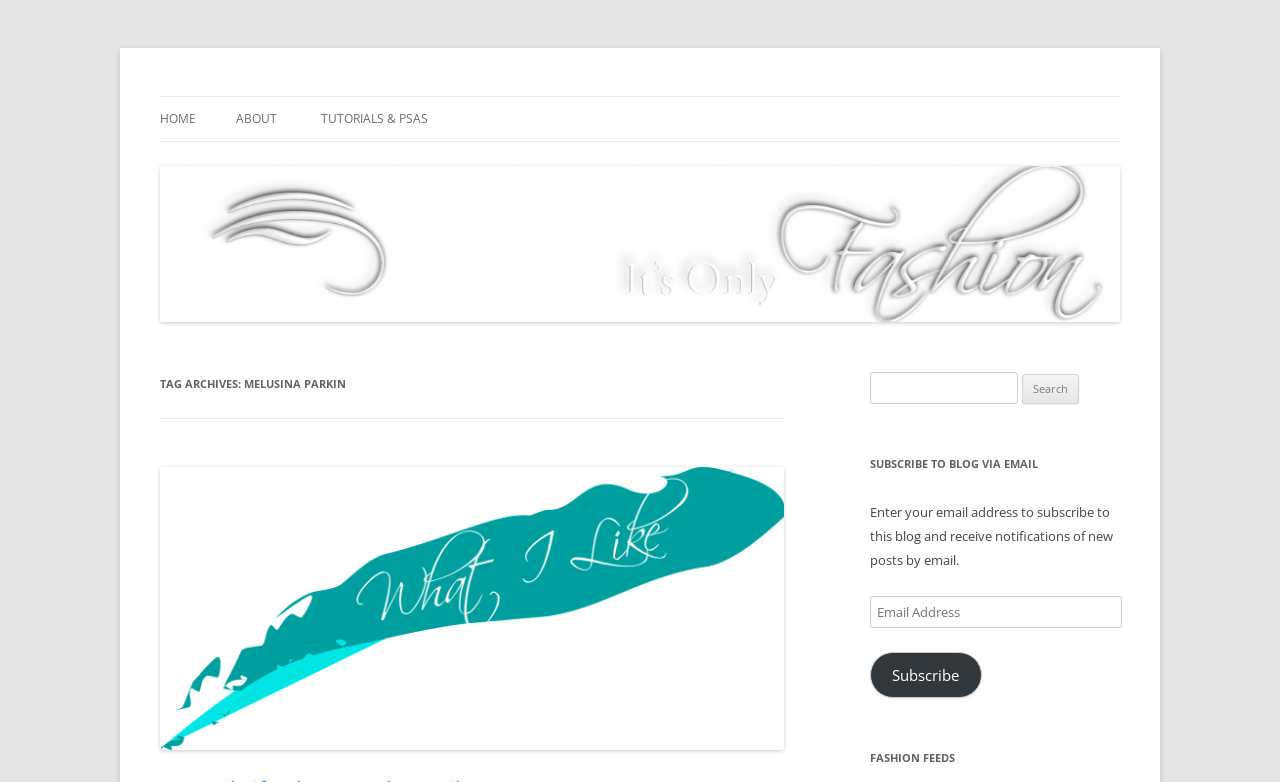Please give the bounding box coordinates of the area that should be clicked to fulfill the following instruction: "Click on the HOME link". The coordinates should be in the format of four float numbers from 0 to 1, i.e., [left, top, right, bottom].

[0.125, 0.124, 0.153, 0.181]